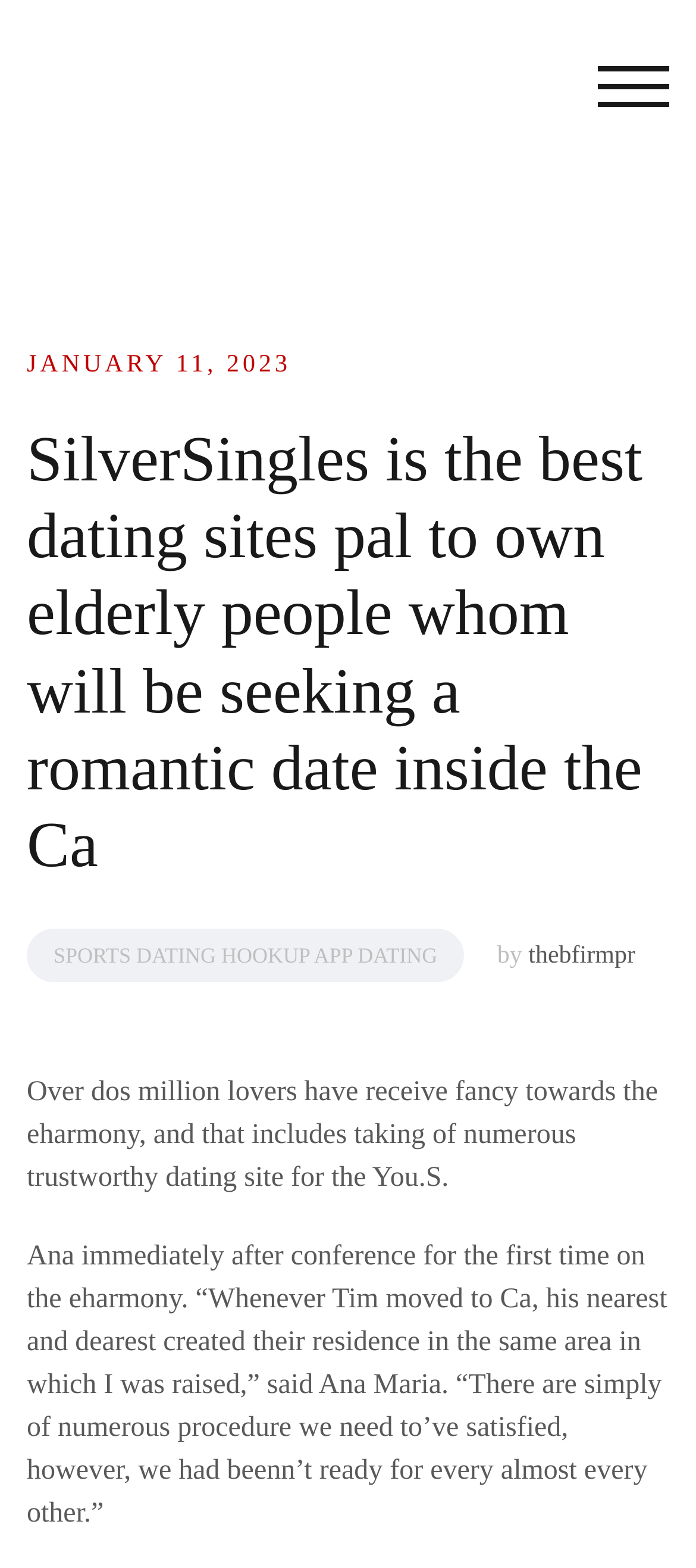Articulate a complete and detailed caption of the webpage elements.

The webpage is about SilverSingles, a dating site for elderly people seeking romantic dates in California. At the top-right corner, there is a button to toggle the mobile menu. Below it, there is a header section that spans almost the entire width of the page. Within this section, there is a table layout on the left side, containing a link with a date "JANUARY 11, 2023". 

To the right of the table layout, there is a heading that repeats the title "SilverSingles is the best dating sites pal to own elderly people whom will be seeking a romantic date inside the Ca". Below this heading, there is a link to "SPORTS DATING HOOKUP APP DATING" on the left side, followed by the text "by" and then a link to "thebfirmpr" on the right side. 

Further down, there is a paragraph of text that describes the success of eharmony, stating that over two million lovers have found love on the site, making it one of the most trustworthy dating sites in the US. Below this paragraph, there is another paragraph that tells the story of Ana, who met her partner on eharmony, describing how they might have met earlier but weren't ready for each other until they finally met through the site.